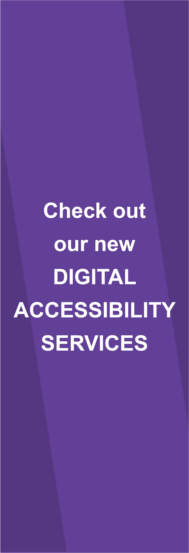What is the purpose of the banner?
Answer the question with detailed information derived from the image.

The banner is designed to draw attention to the newly introduced digital accessibility services offered by Media Access Australia, emphasizing their commitment to enhancing digital inclusivity for individuals with various disabilities.